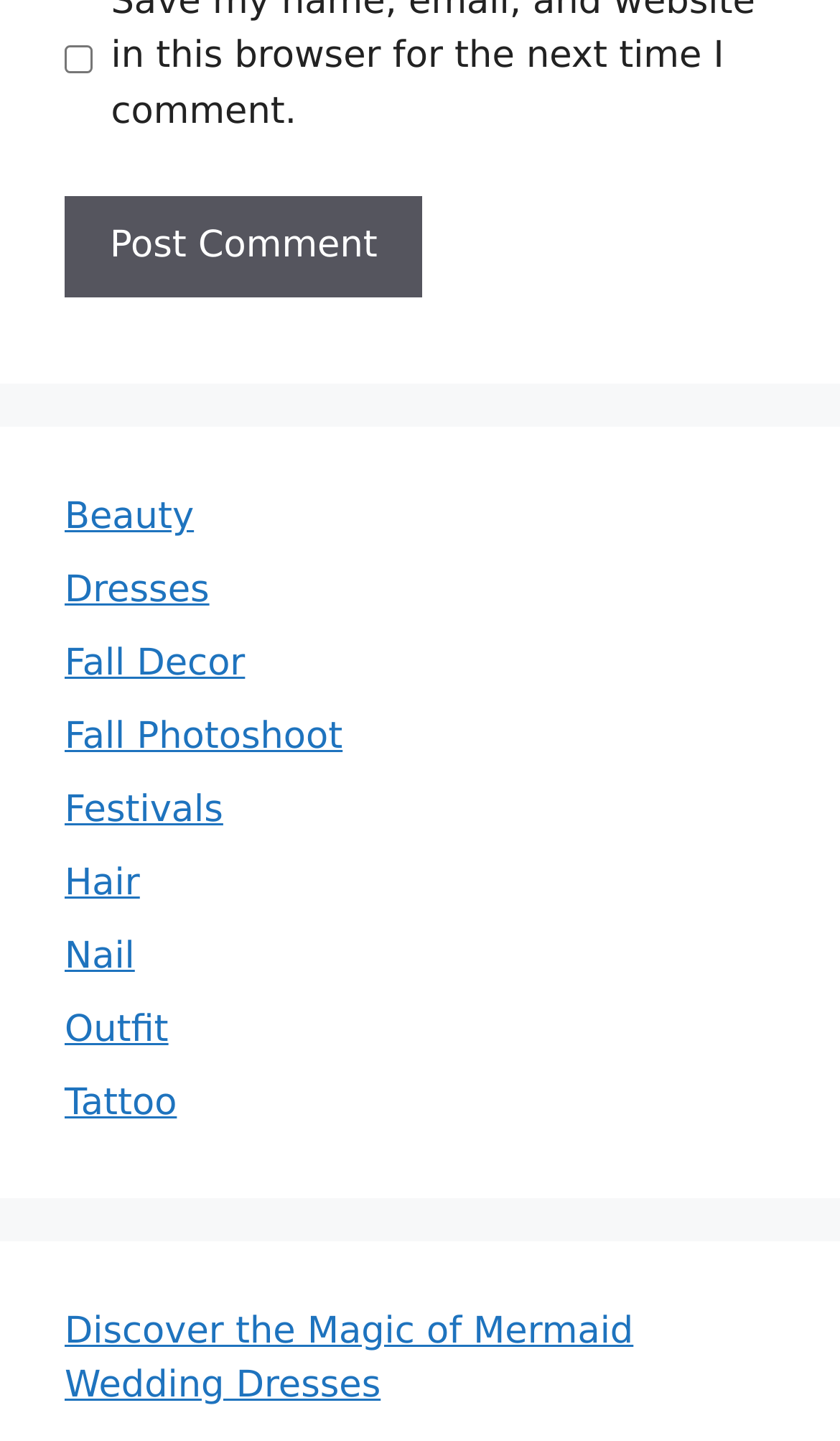Answer briefly with one word or phrase:
What is the function of the button 'Post Comment'?

Submit comment